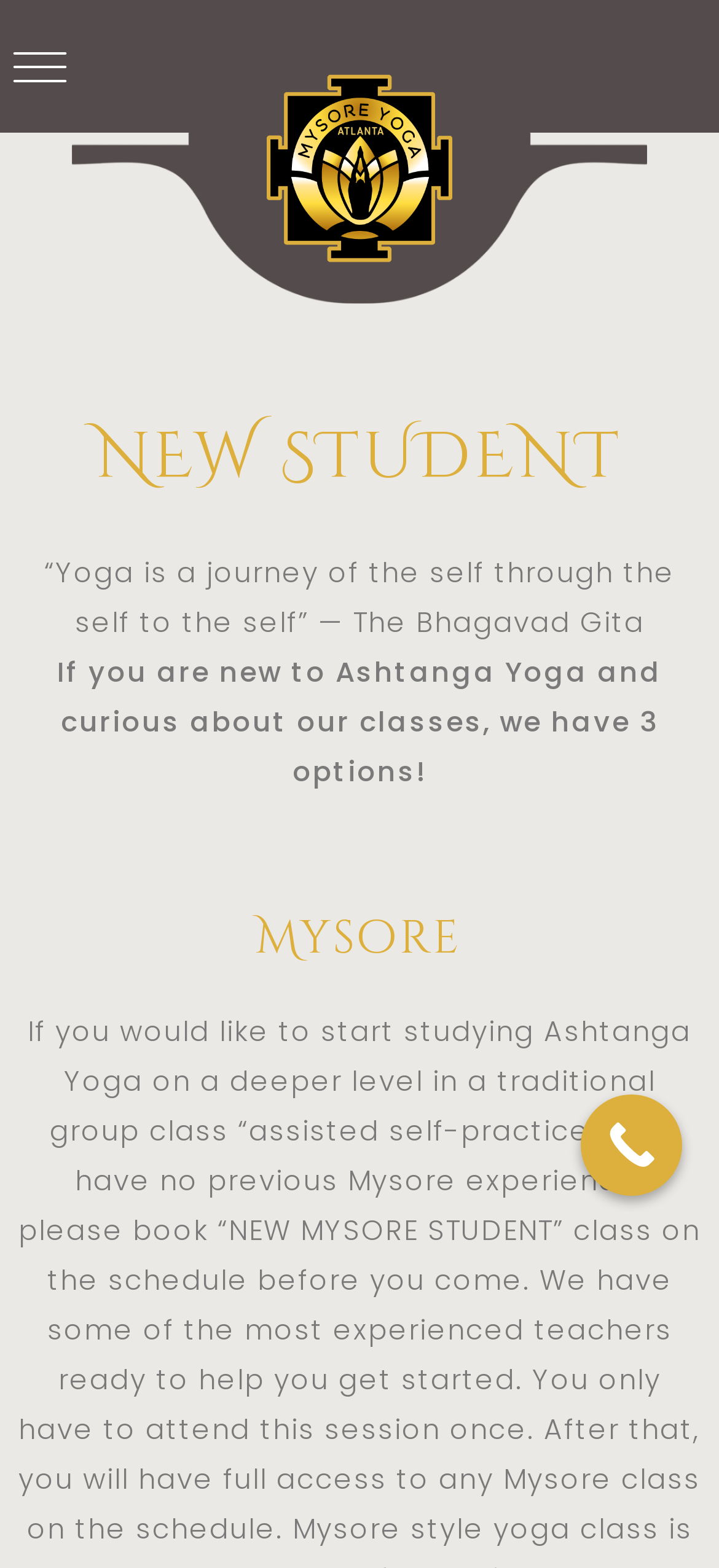What is the name of the yoga style mentioned?
Give a detailed explanation using the information visible in the image.

The webpage has a heading 'Mysore' which indicates that Mysore is a style of yoga being referred to.